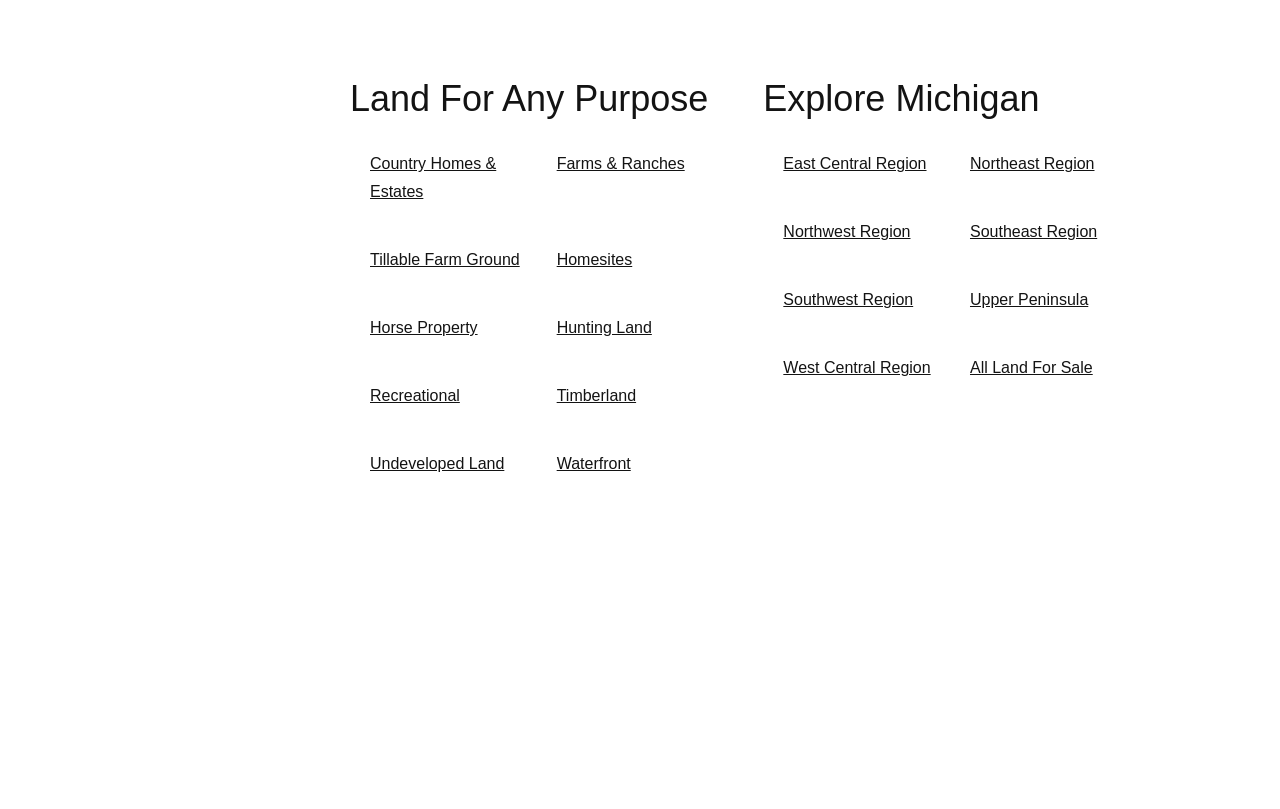Identify the bounding box coordinates for the region to click in order to carry out this instruction: "Browse All Land For Sale". Provide the coordinates using four float numbers between 0 and 1, formatted as [left, top, right, bottom].

[0.758, 0.413, 0.888, 0.497]